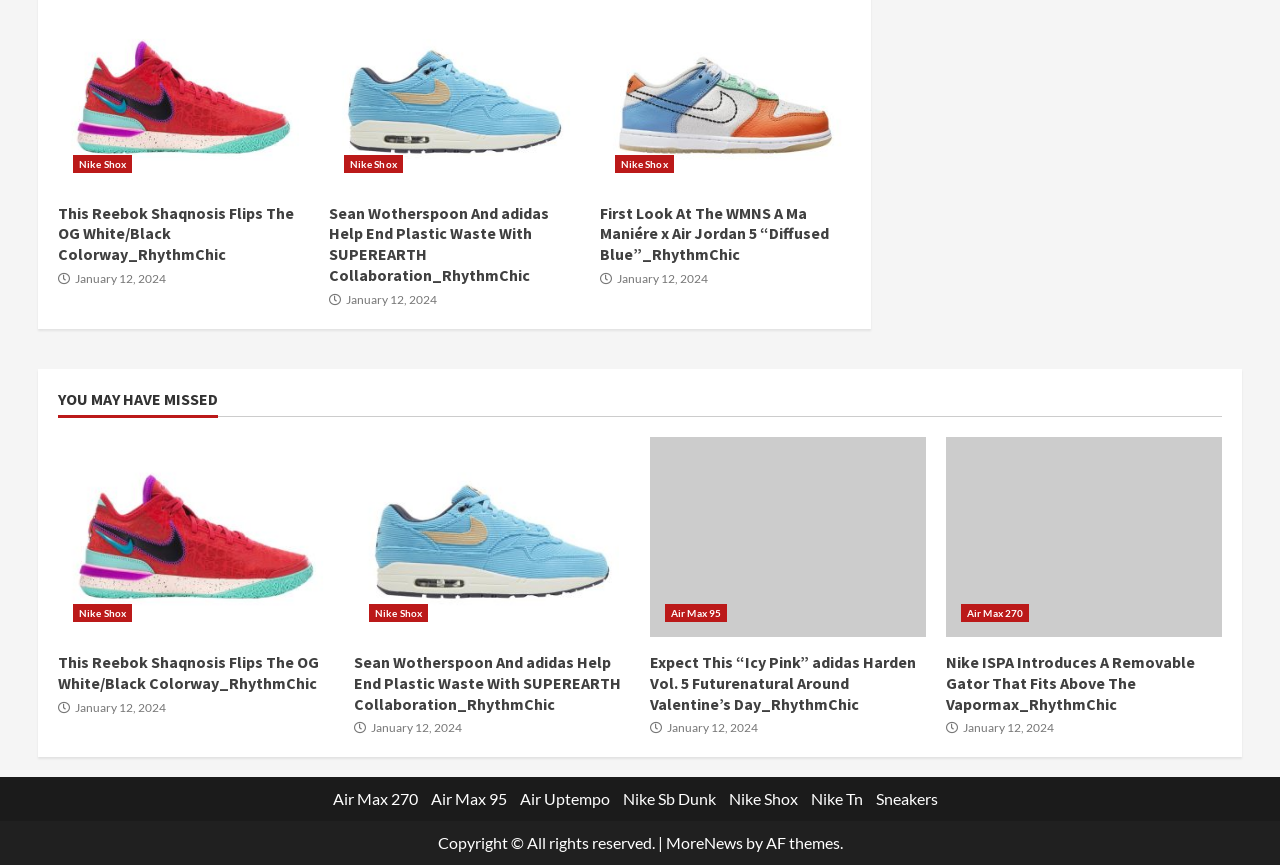Identify the bounding box coordinates necessary to click and complete the given instruction: "Check out the latest sneaker news".

[0.045, 0.449, 0.955, 0.482]